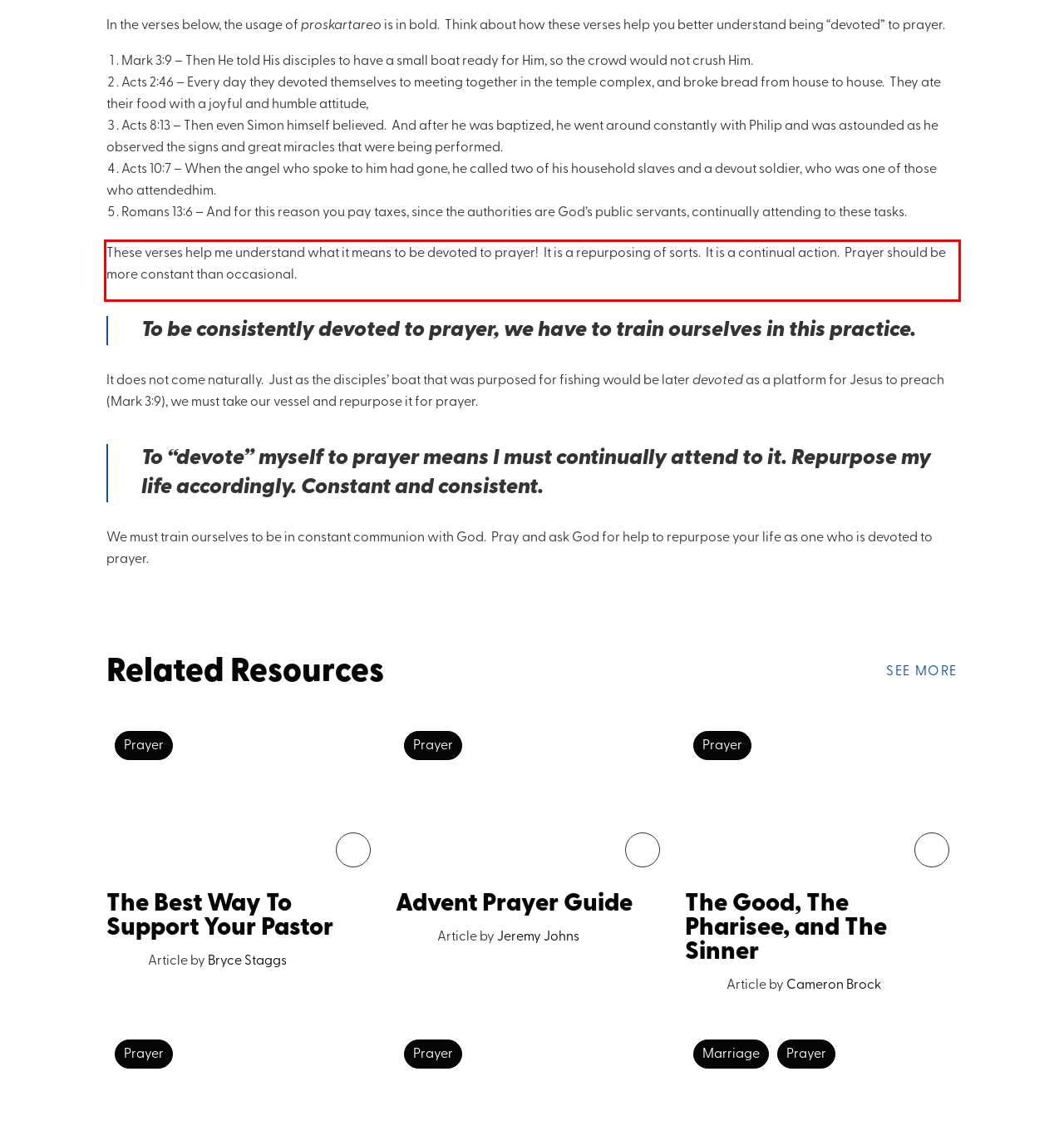There is a screenshot of a webpage with a red bounding box around a UI element. Please use OCR to extract the text within the red bounding box.

These verses help me understand what it means to be devoted to prayer! It is a repurposing of sorts. It is a continual action. Prayer should be more constant than occasional.